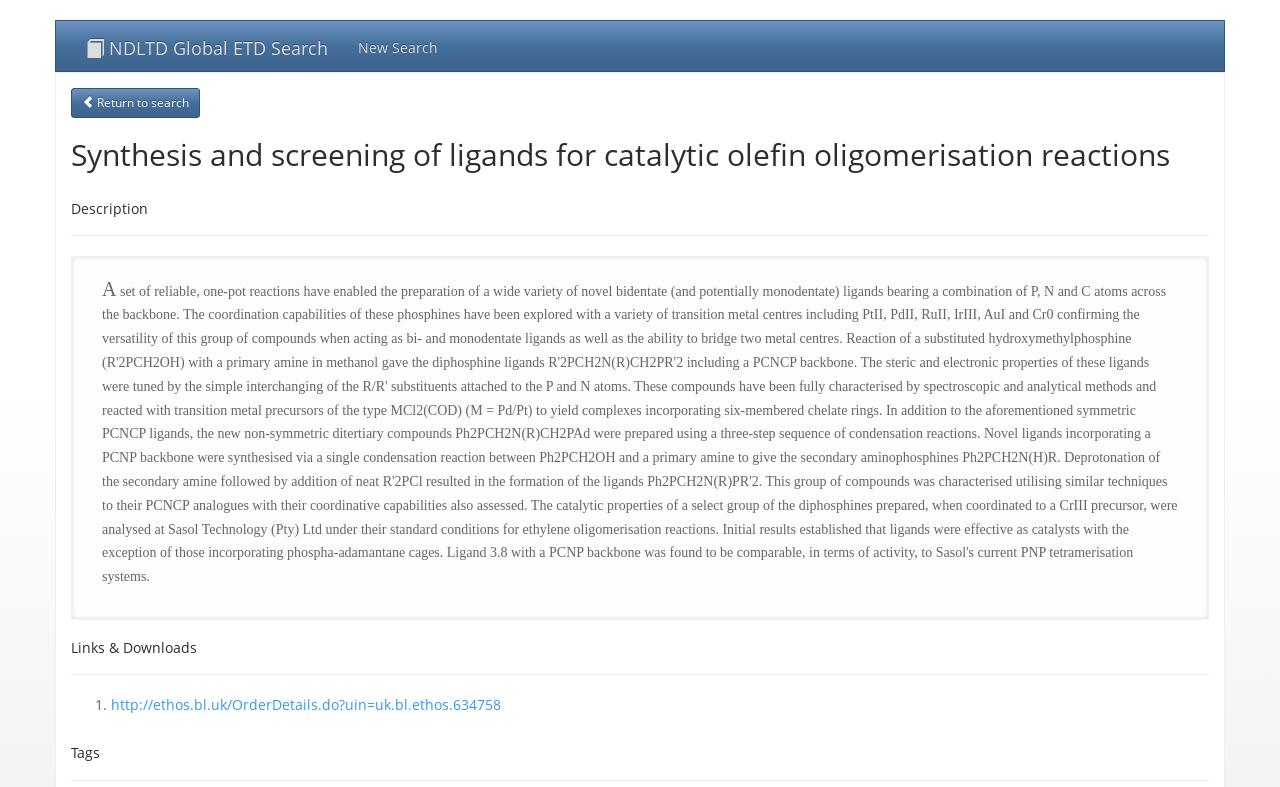Extract the bounding box coordinates for the UI element described as: "New Search".

[0.268, 0.027, 0.354, 0.09]